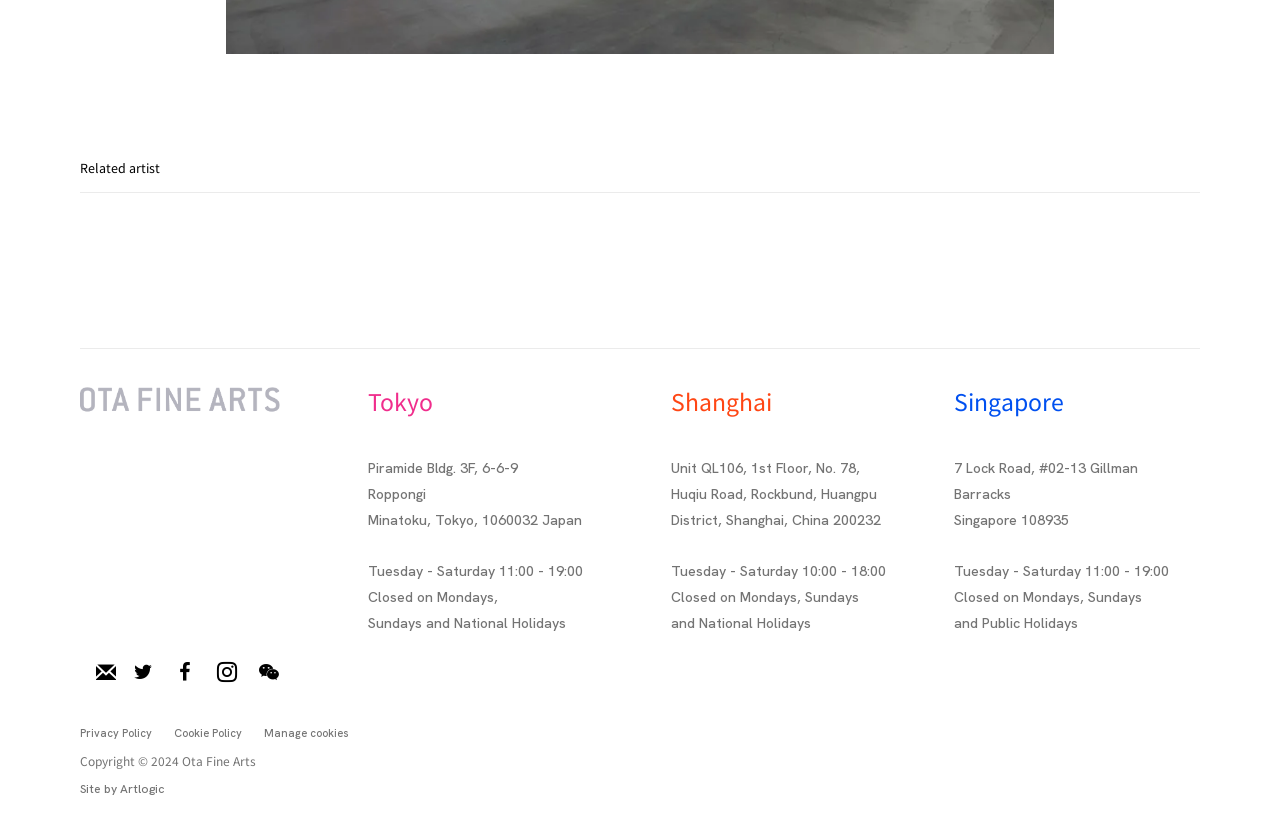Please mark the clickable region by giving the bounding box coordinates needed to complete this instruction: "Join the mailing list".

[0.07, 0.801, 0.095, 0.84]